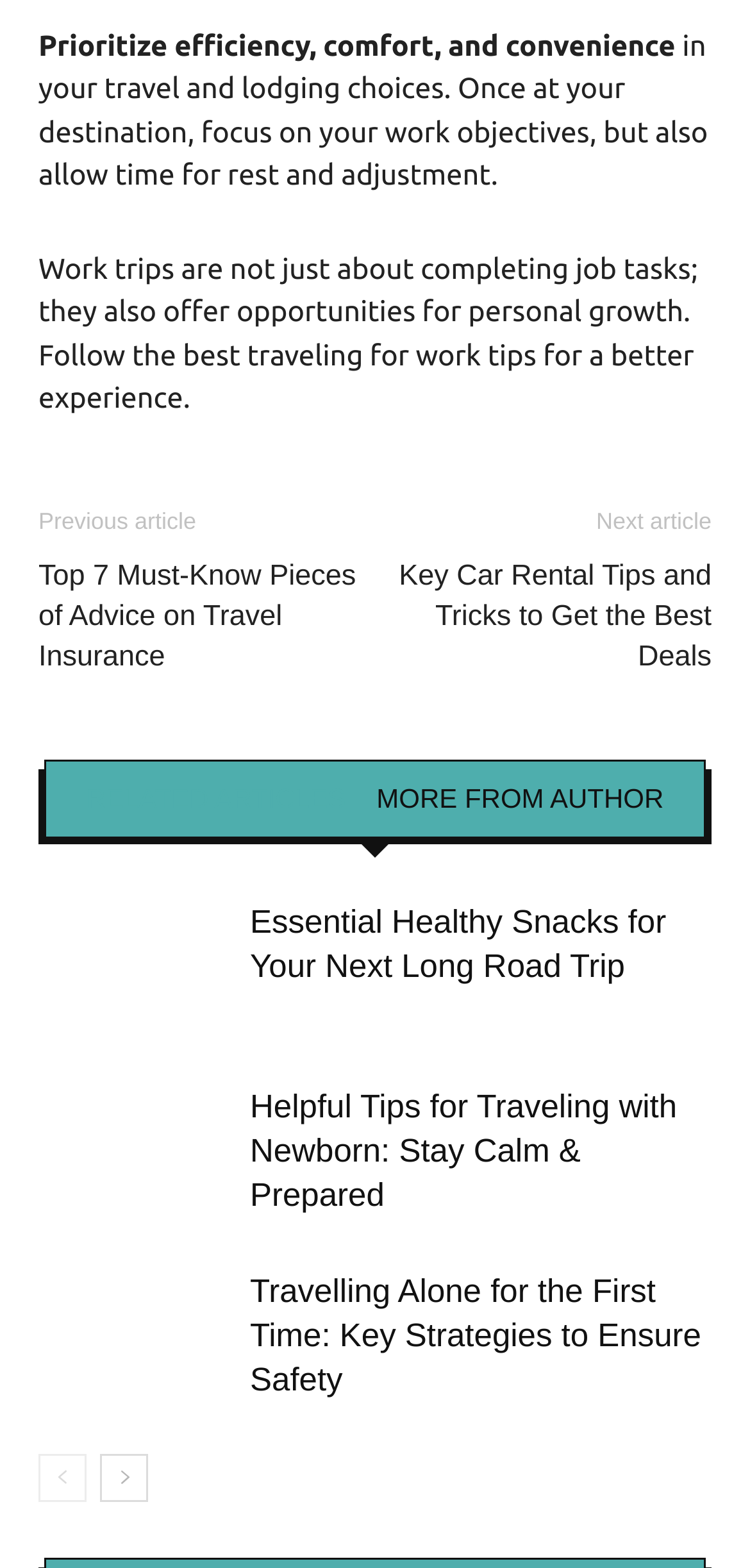Please respond to the question using a single word or phrase:
What is the main topic of this webpage?

Traveling